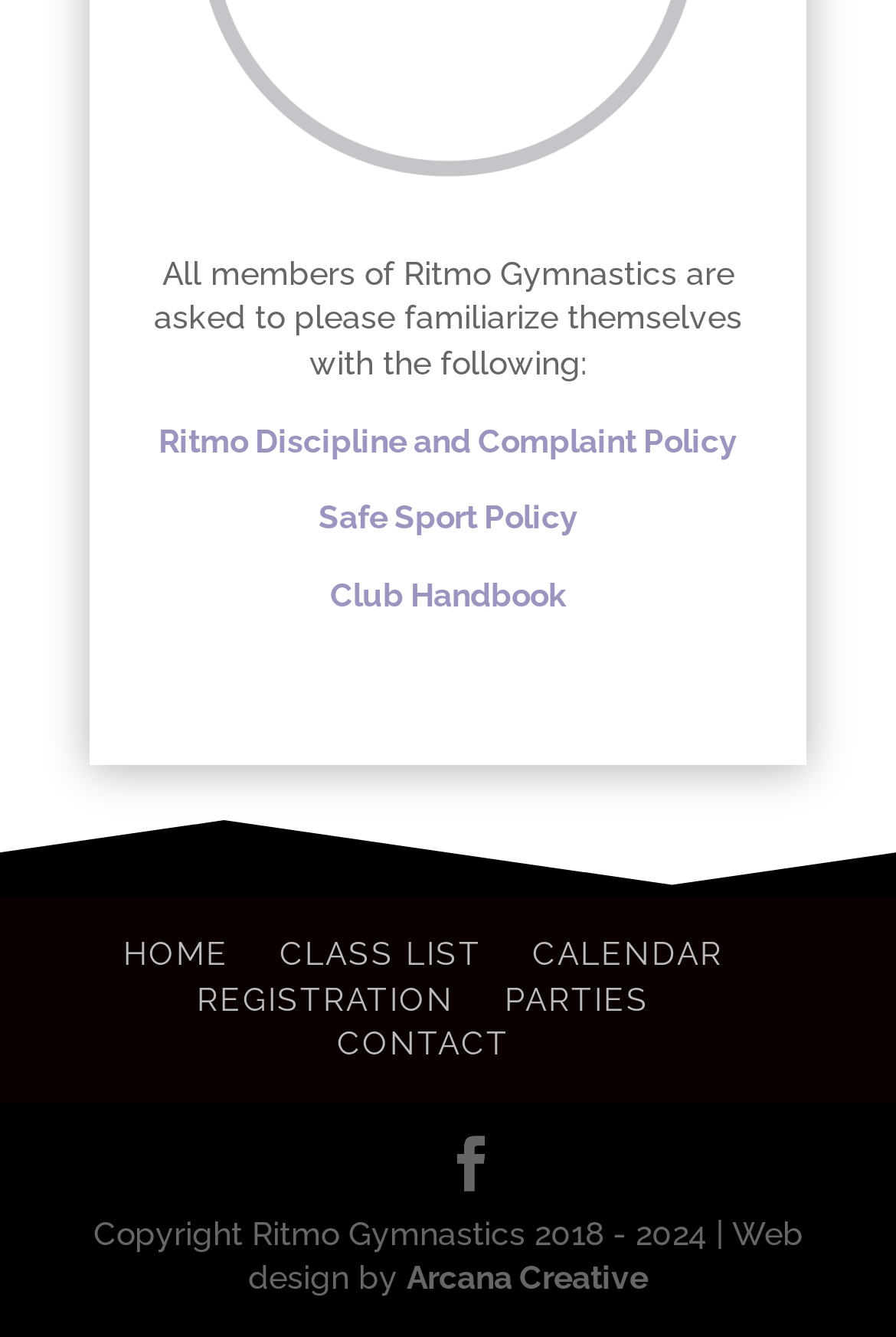What is the purpose of the 'Ritmo Discipline and Complaint Policy' link?
Please use the image to deliver a detailed and complete answer.

The link 'Ritmo Discipline and Complaint Policy' is likely to provide access to the policy document or webpage related to discipline and complaints in Ritmo Gymnastics, allowing members to familiarize themselves with the policy.